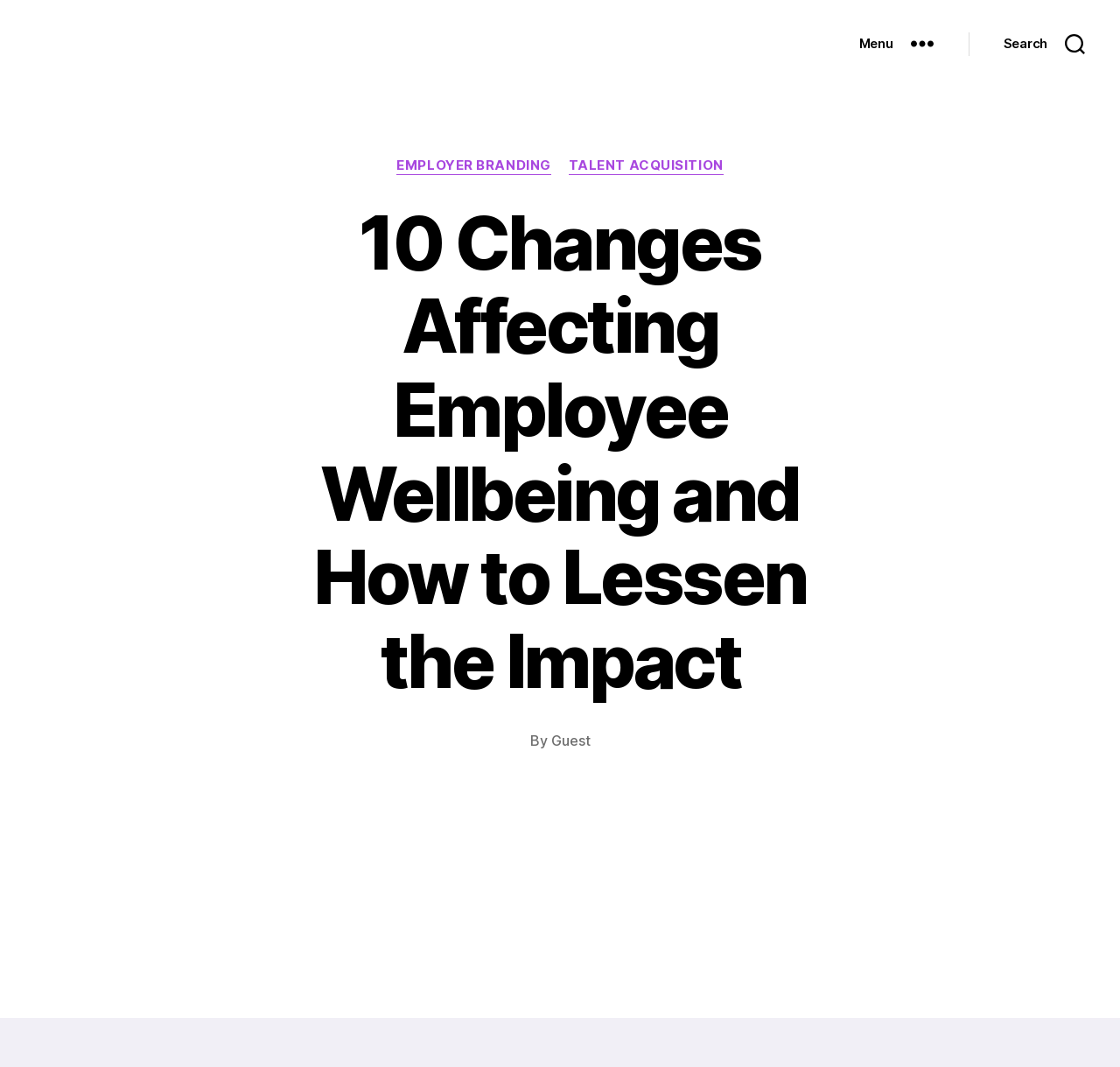Kindly respond to the following question with a single word or a brief phrase: 
What is the topic of the article?

Employee Wellbeing